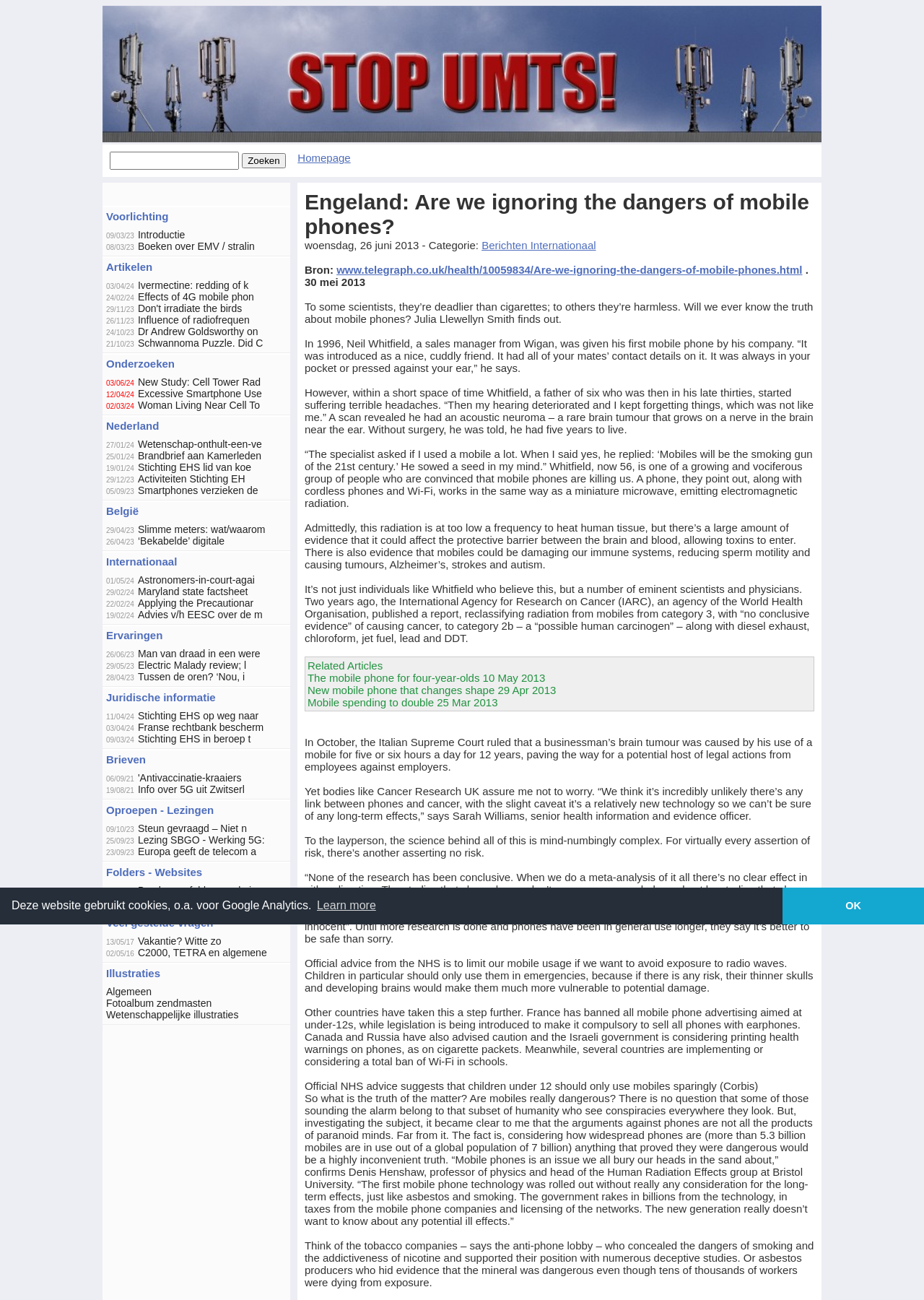Given the element description: "Nederland", predict the bounding box coordinates of the UI element it refers to, using four float numbers between 0 and 1, i.e., [left, top, right, bottom].

[0.115, 0.323, 0.172, 0.332]